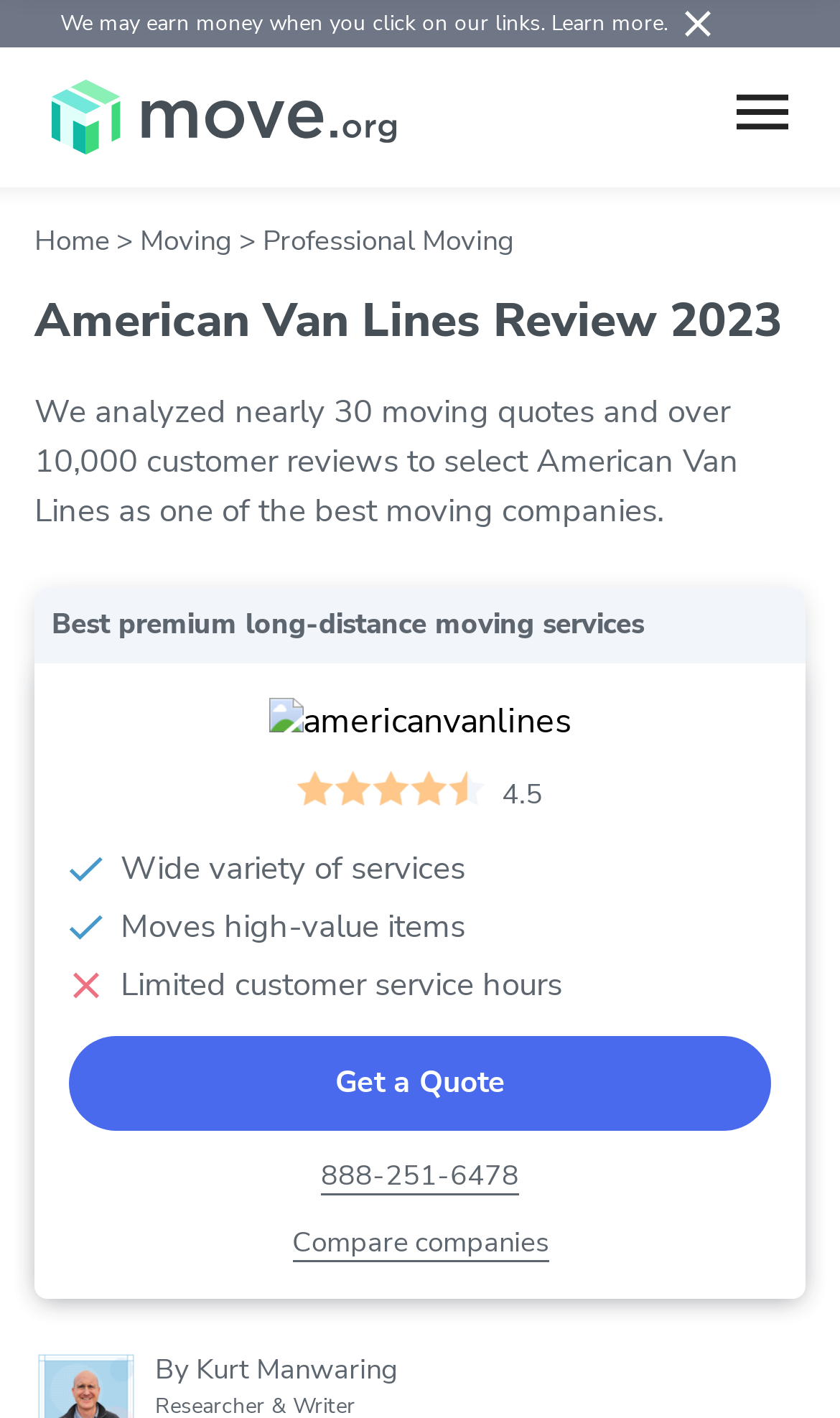Find and indicate the bounding box coordinates of the region you should select to follow the given instruction: "Toggle the menu".

[0.877, 0.06, 0.938, 0.096]